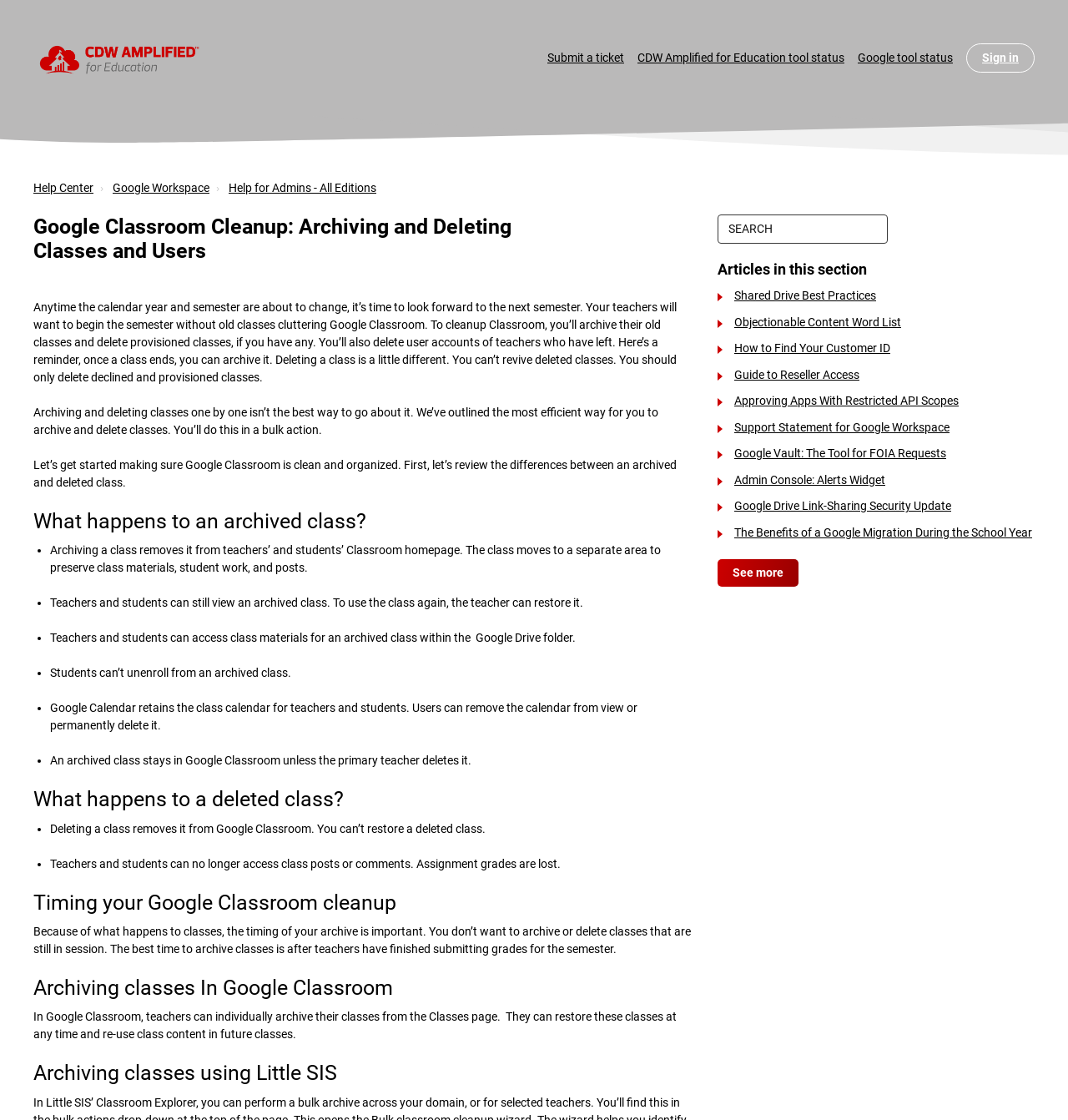Locate the bounding box coordinates of the clickable element to fulfill the following instruction: "View collection overview". Provide the coordinates as four float numbers between 0 and 1 in the format [left, top, right, bottom].

None